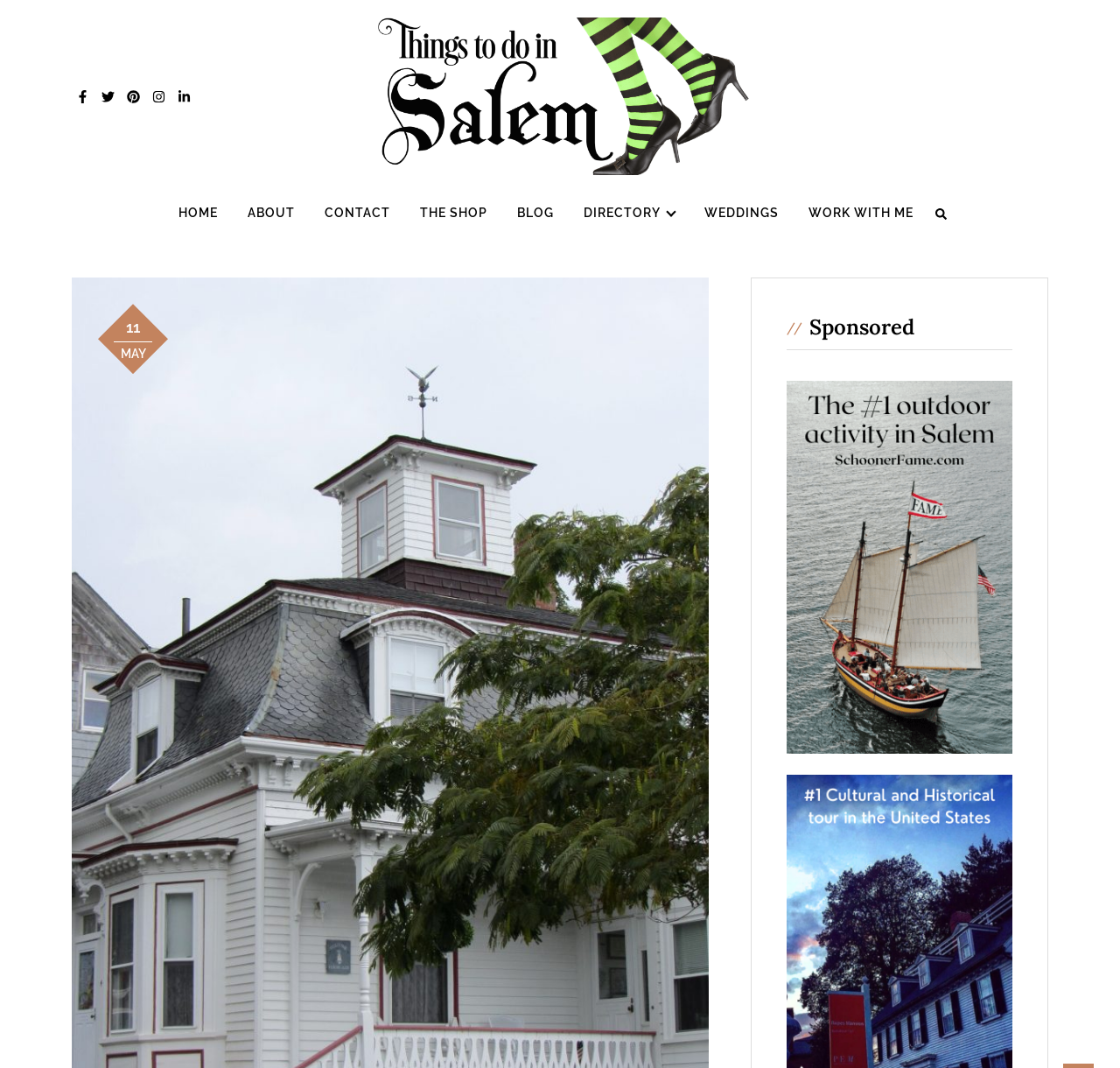Identify the bounding box of the UI element that matches this description: "Contact".

[0.289, 0.18, 0.348, 0.219]